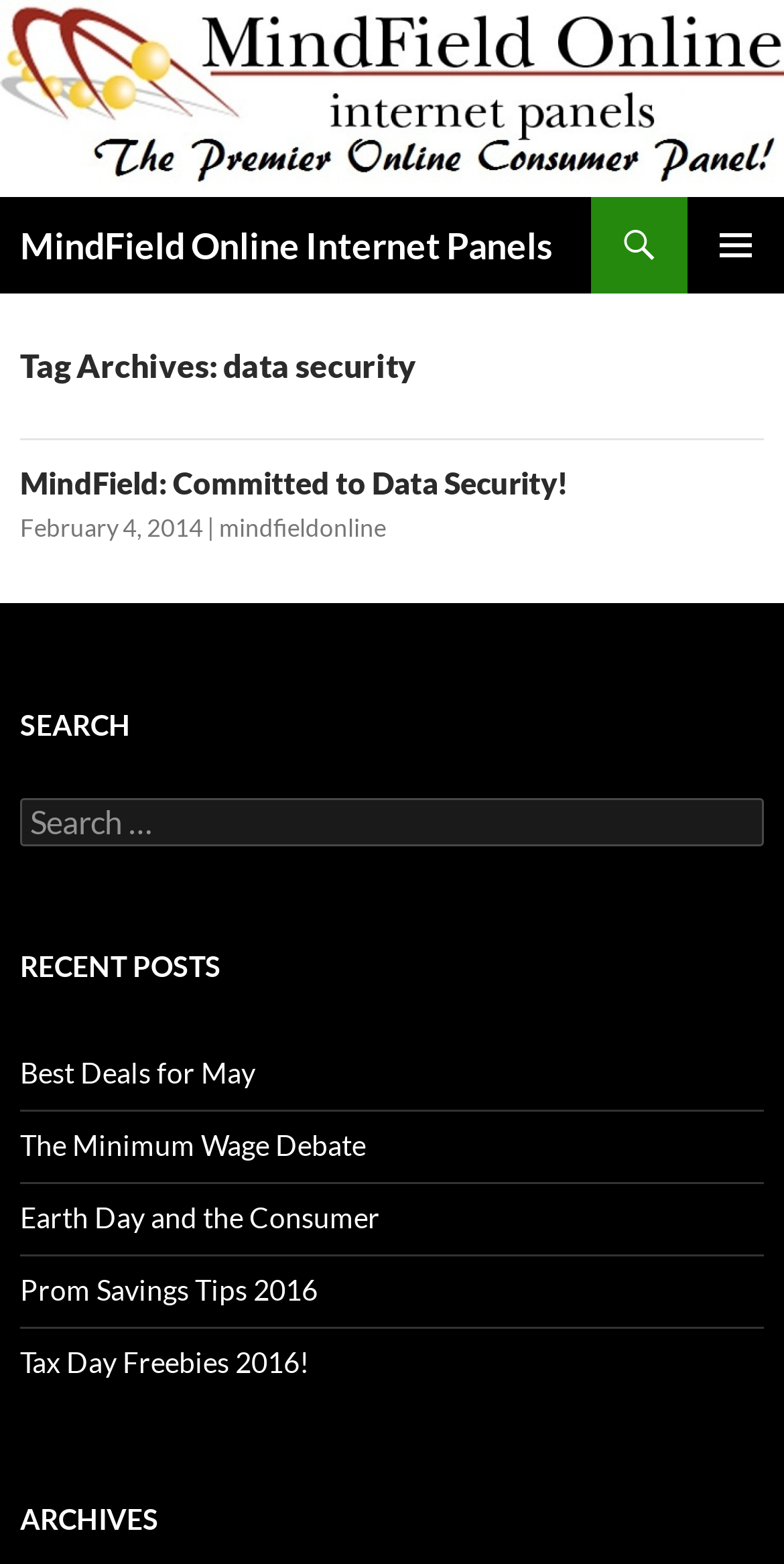How many recent posts are listed?
Answer the question using a single word or phrase, according to the image.

5